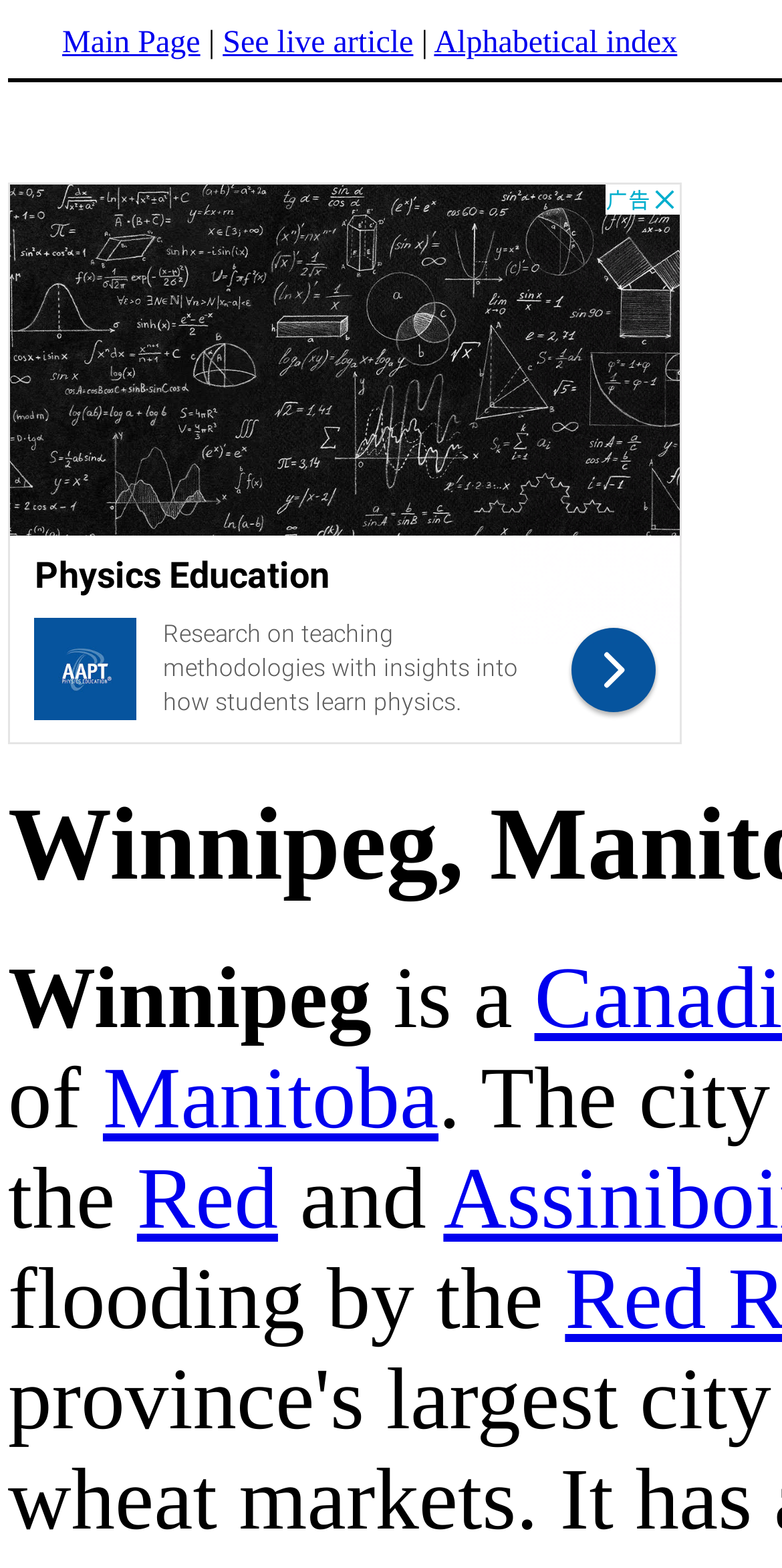Please provide a one-word or phrase answer to the question: 
What color is mentioned on the webpage?

Red